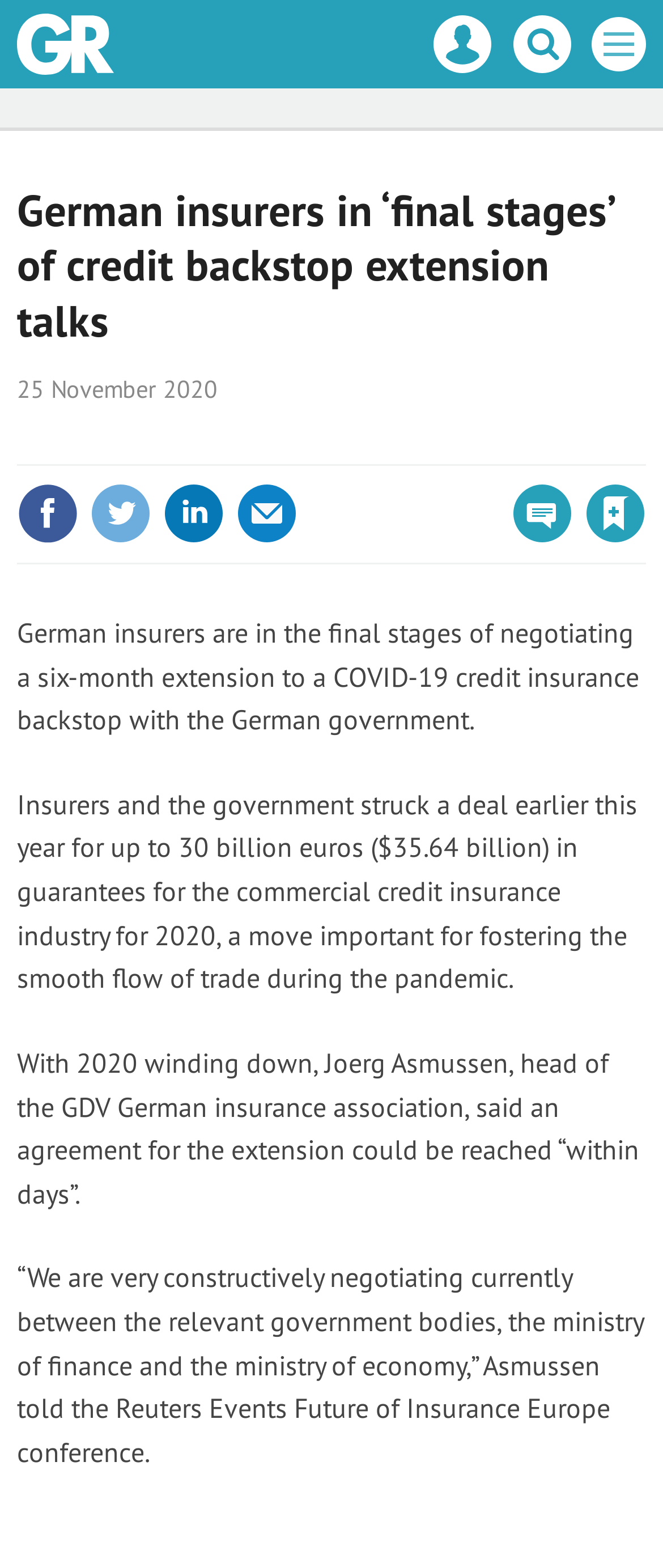What is the date of the article?
Kindly offer a detailed explanation using the data available in the image.

I found the date of the article by looking at the static text element that says '25 November 2020' which is located below the main heading of the webpage.